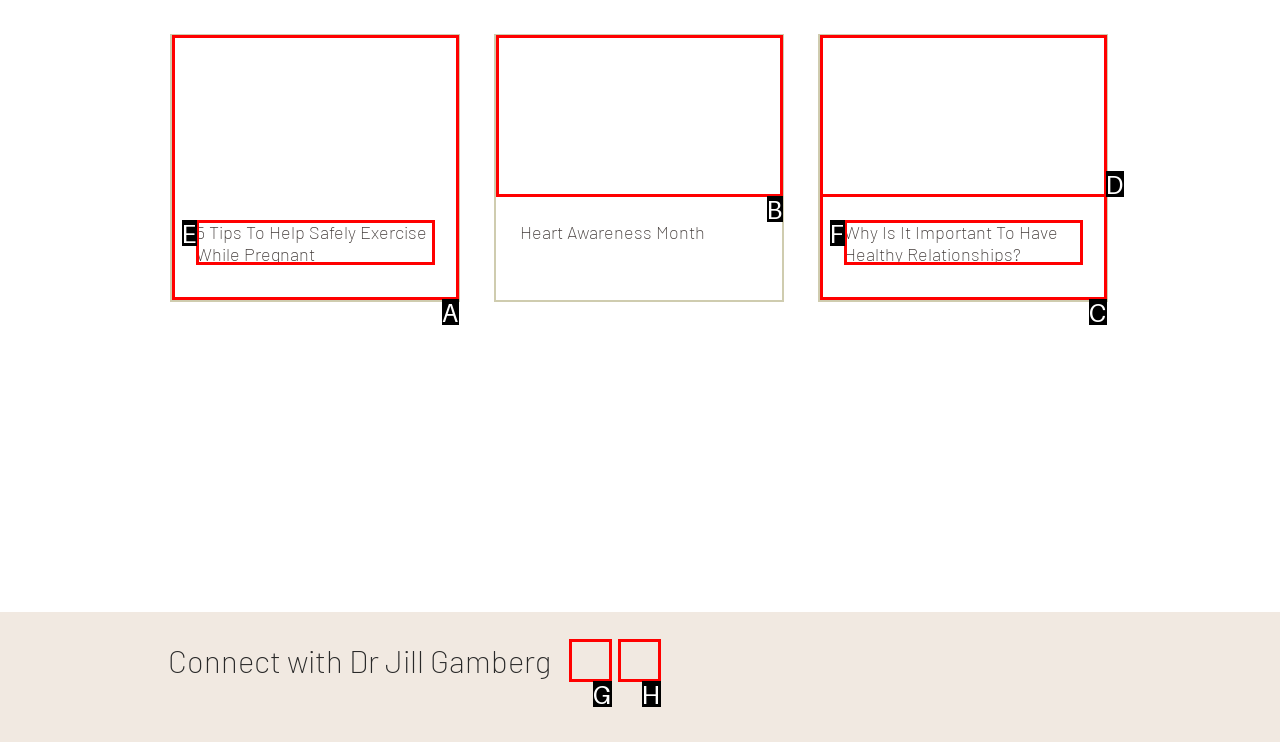Determine which option fits the following description: aria-label="Twitter"
Answer with the corresponding option's letter directly.

G